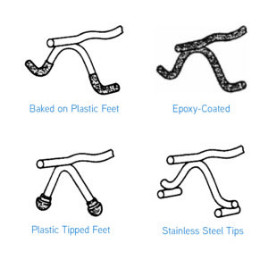Using the information in the image, give a detailed answer to the following question: What type of coating is used in 'Epoxy-Coated' chair feet?

According to the caption, the 'Epoxy-Coated' chair feet design features an innovative epoxy coating that offers superior protection against corrosion, enhancing the longevity of the chair's metal components.